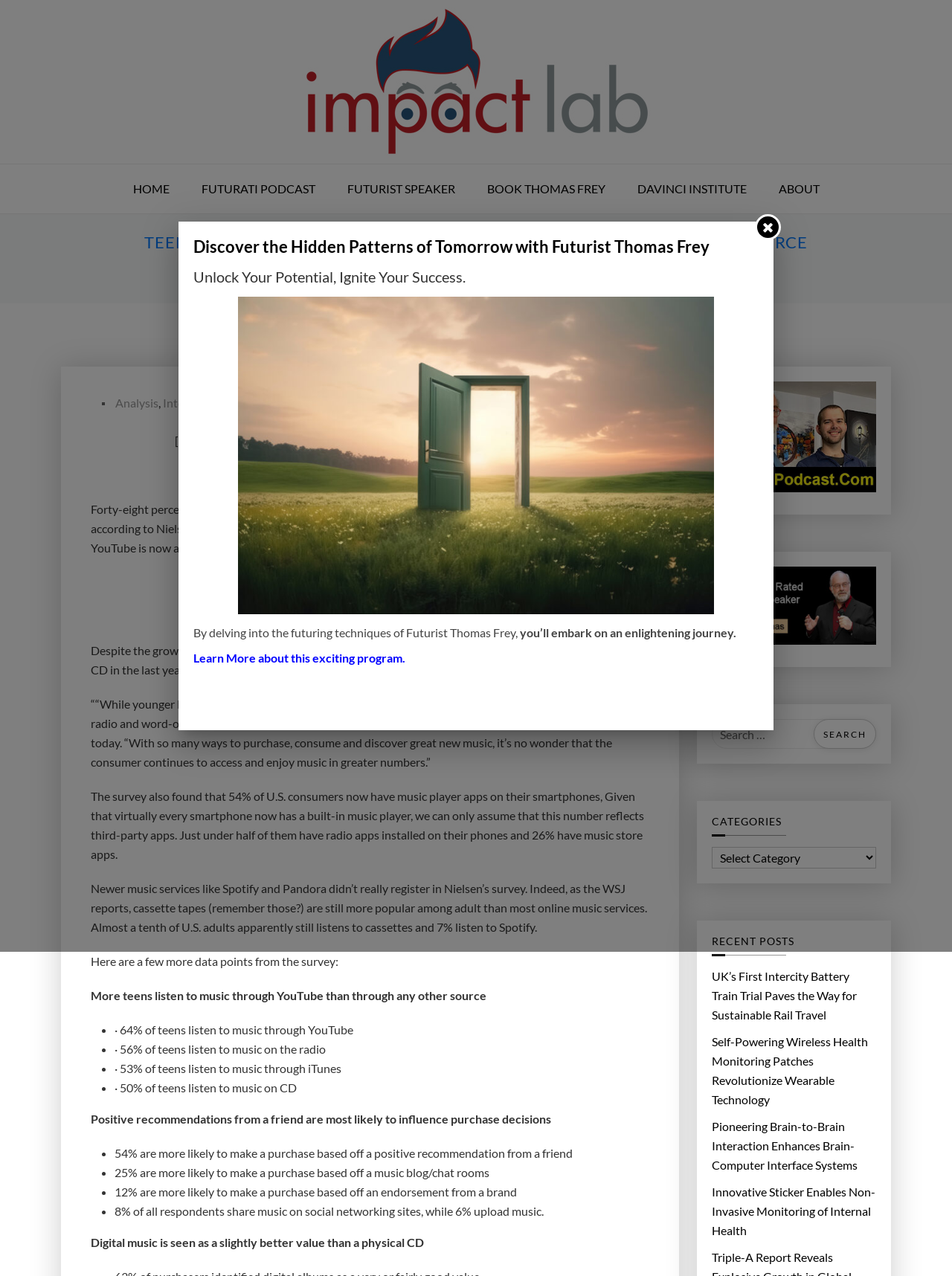What is the purpose of the search box on this webpage?
Refer to the screenshot and respond with a concise word or phrase.

To search for content